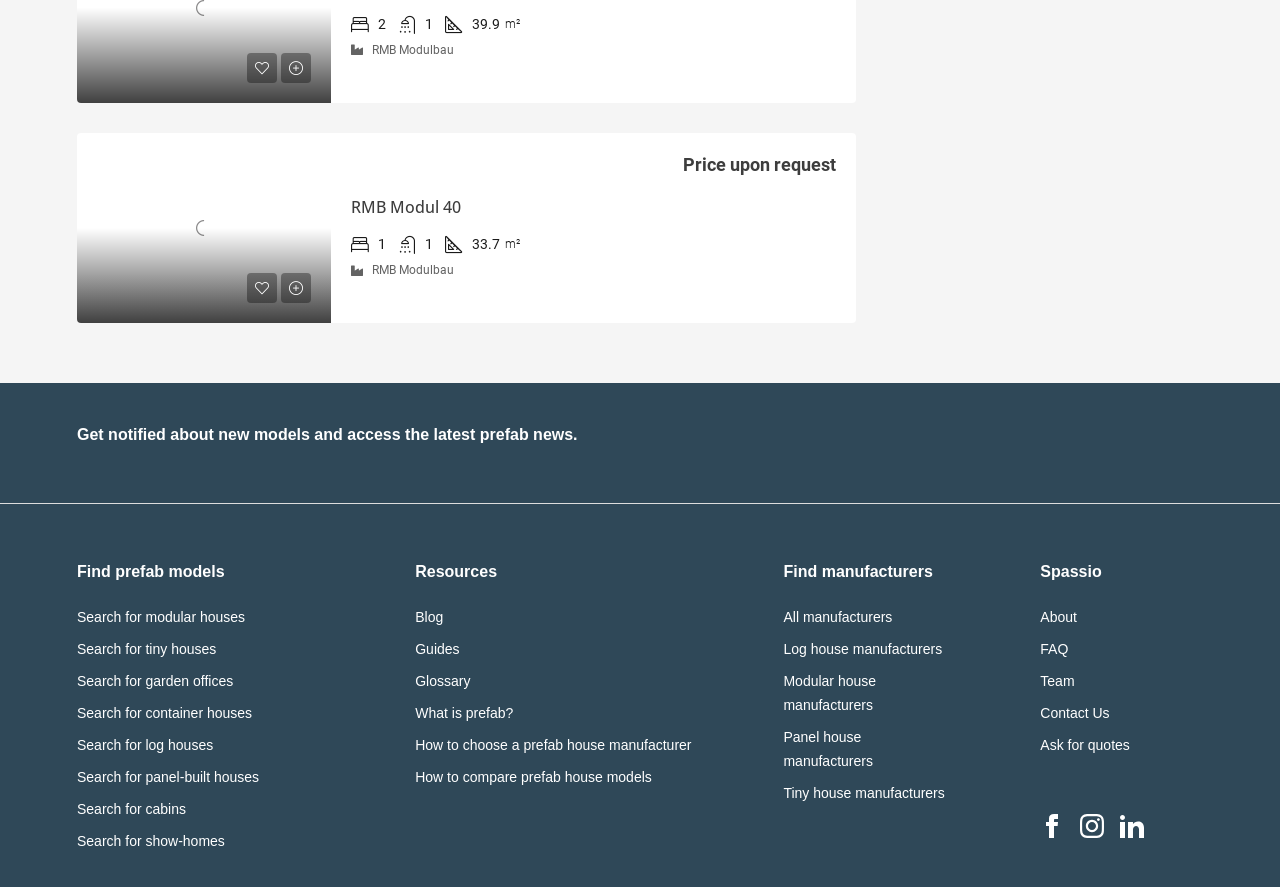Find the bounding box coordinates for the area that must be clicked to perform this action: "Click on 'RMB Modul 40'".

[0.274, 0.223, 0.555, 0.245]